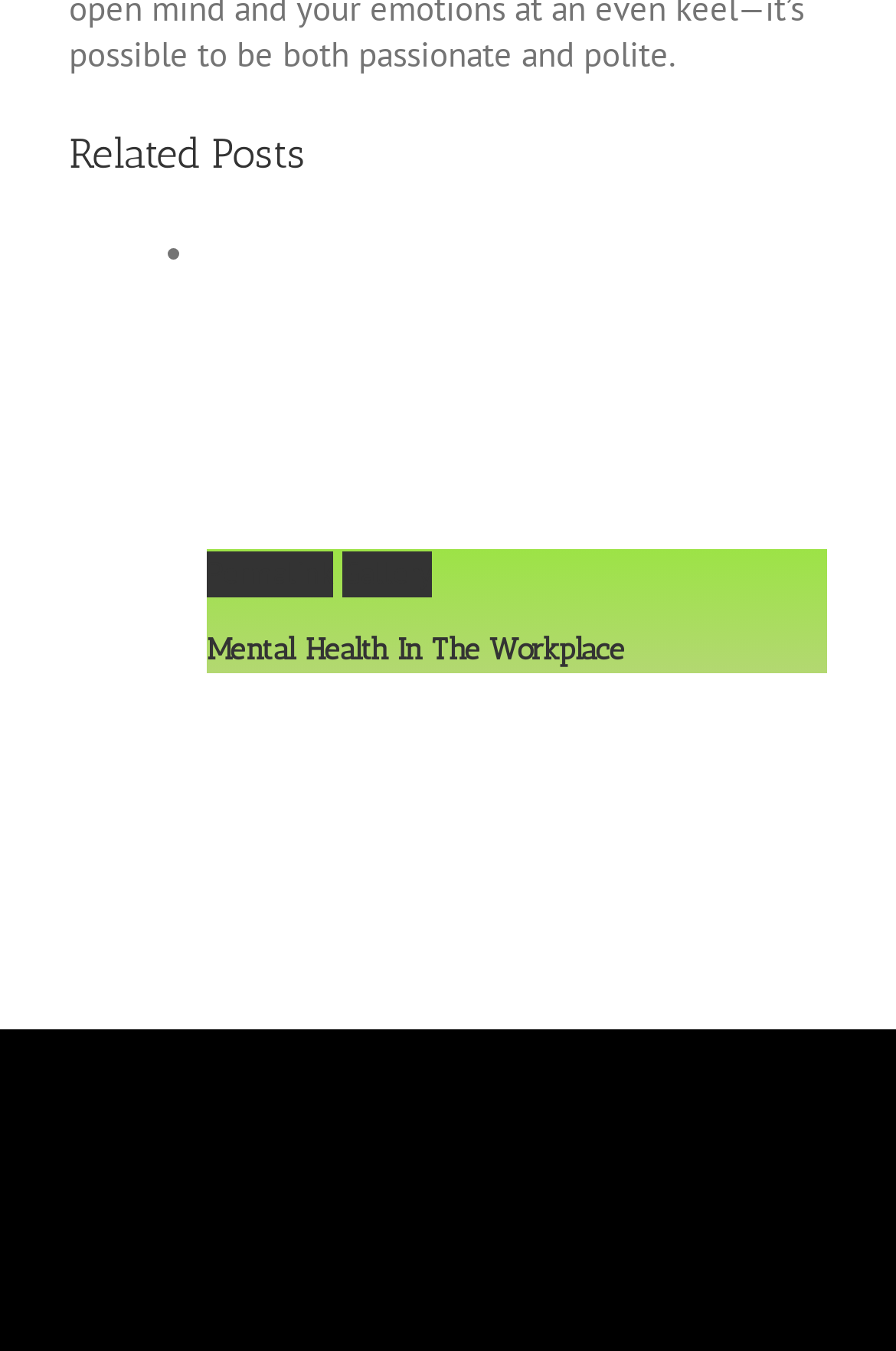Identify the bounding box of the UI element that matches this description: "Permalink".

[0.231, 0.408, 0.372, 0.442]